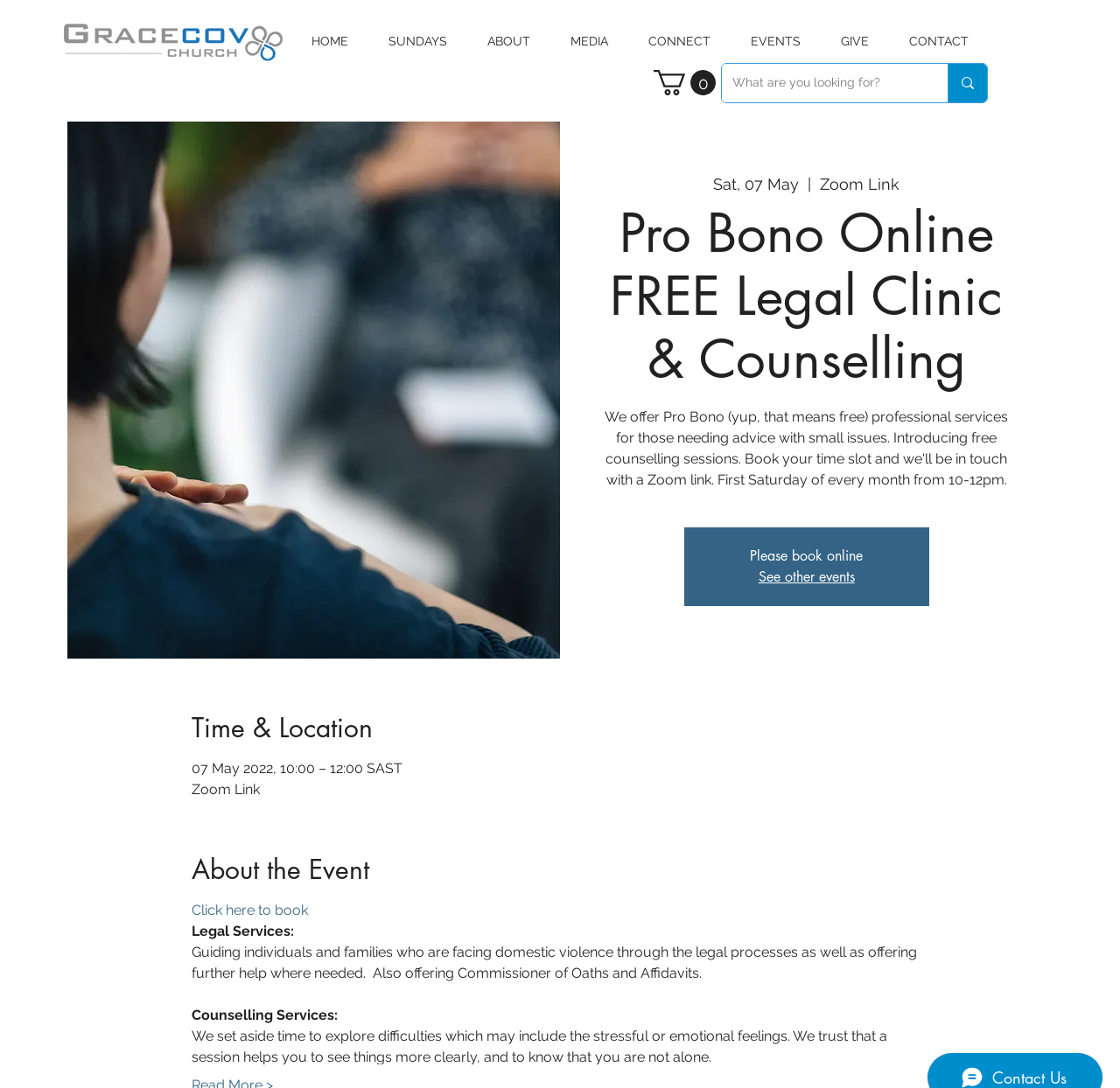Determine the bounding box coordinates of the clickable region to carry out the instruction: "Search for something".

[0.645, 0.059, 0.881, 0.094]